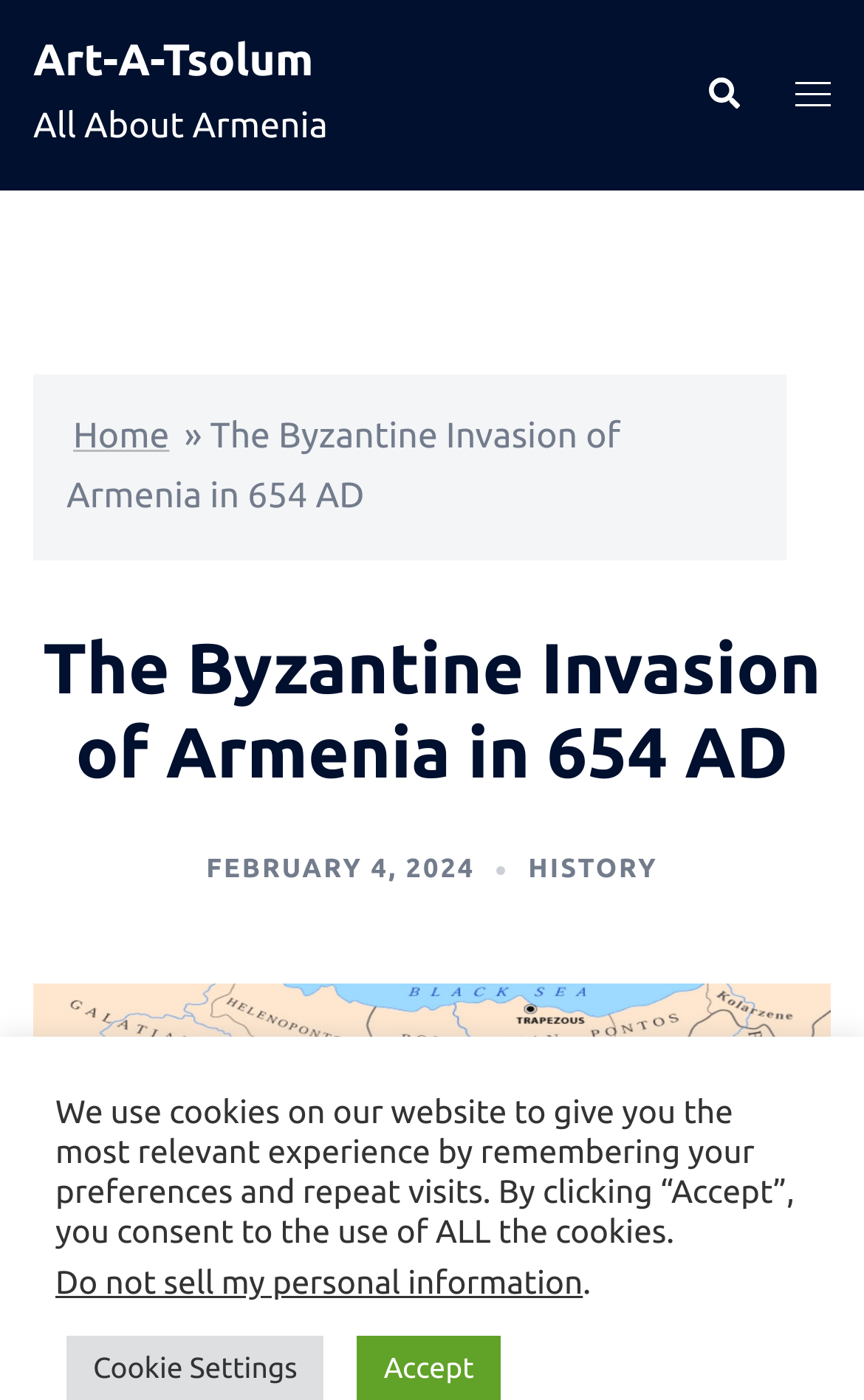Answer the question below with a single word or a brief phrase: 
When was the article published?

February 4, 2024